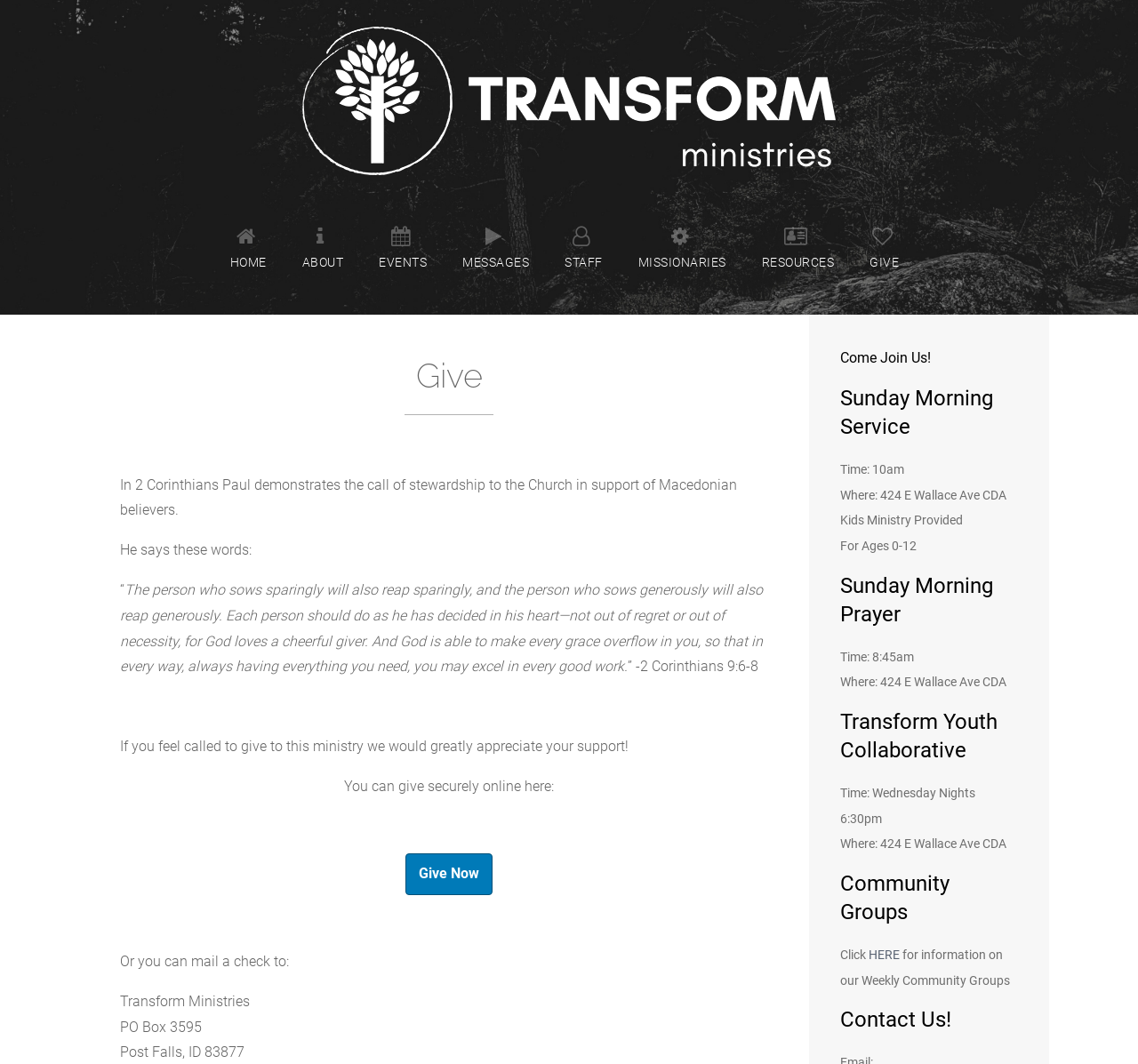Determine the bounding box coordinates of the target area to click to execute the following instruction: "Click the 'HERE' link."

[0.763, 0.89, 0.791, 0.904]